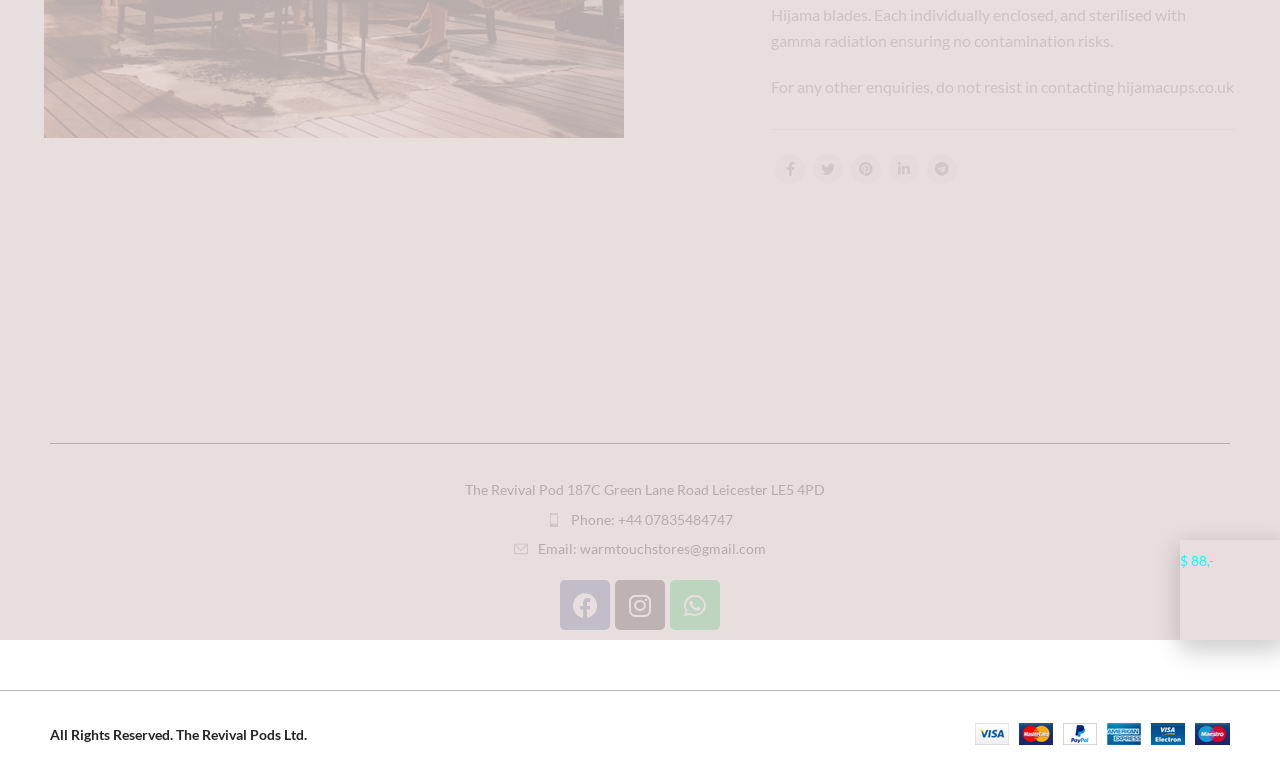Extract the bounding box of the UI element described as: "aria-label="Facebook social link"".

[0.606, 0.199, 0.629, 0.237]